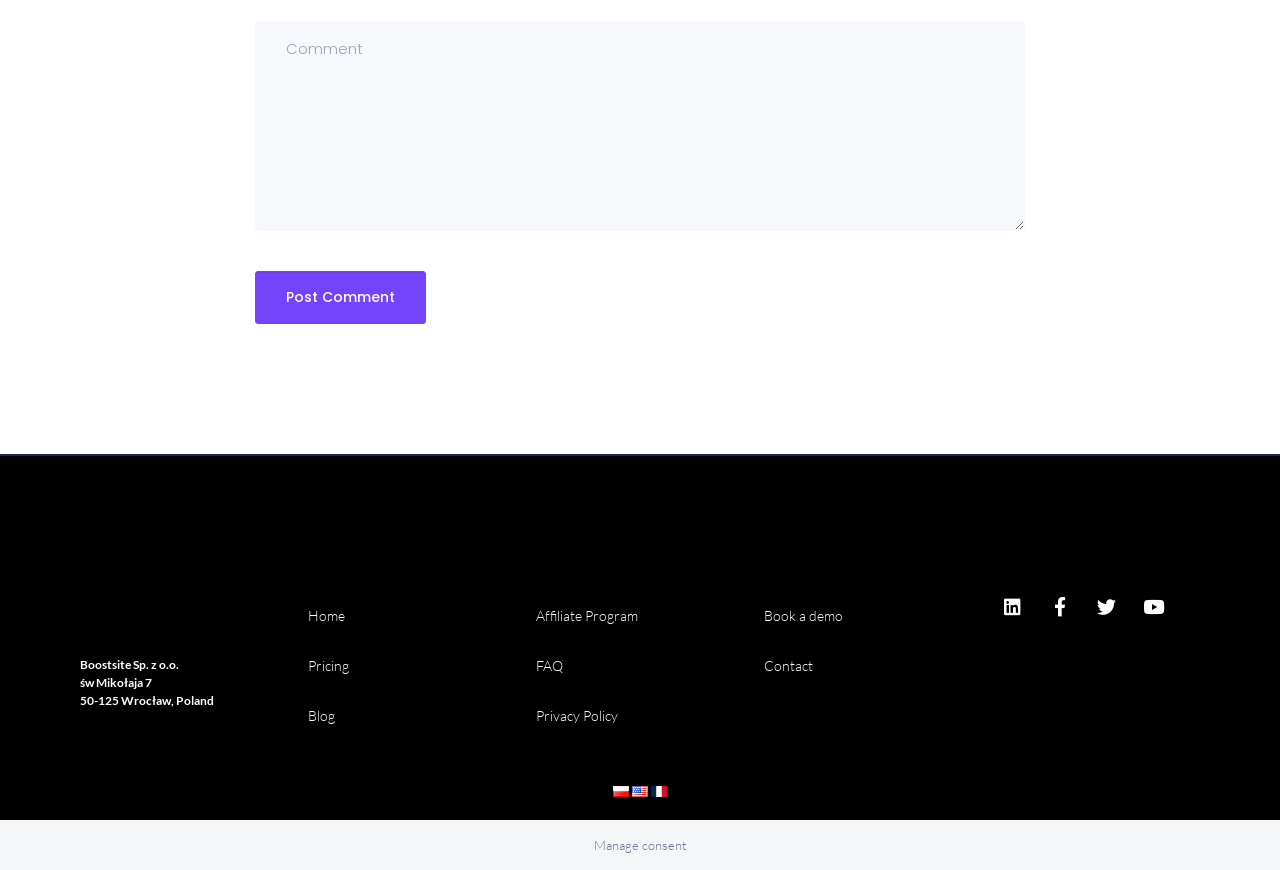What is the address of the company?
Please give a detailed answer to the question using the information shown in the image.

The company address can be found in the static text elements located at the bottom of the page, which reads 'św Mikołaja 7' and '50-125 Wrocław, Poland'.